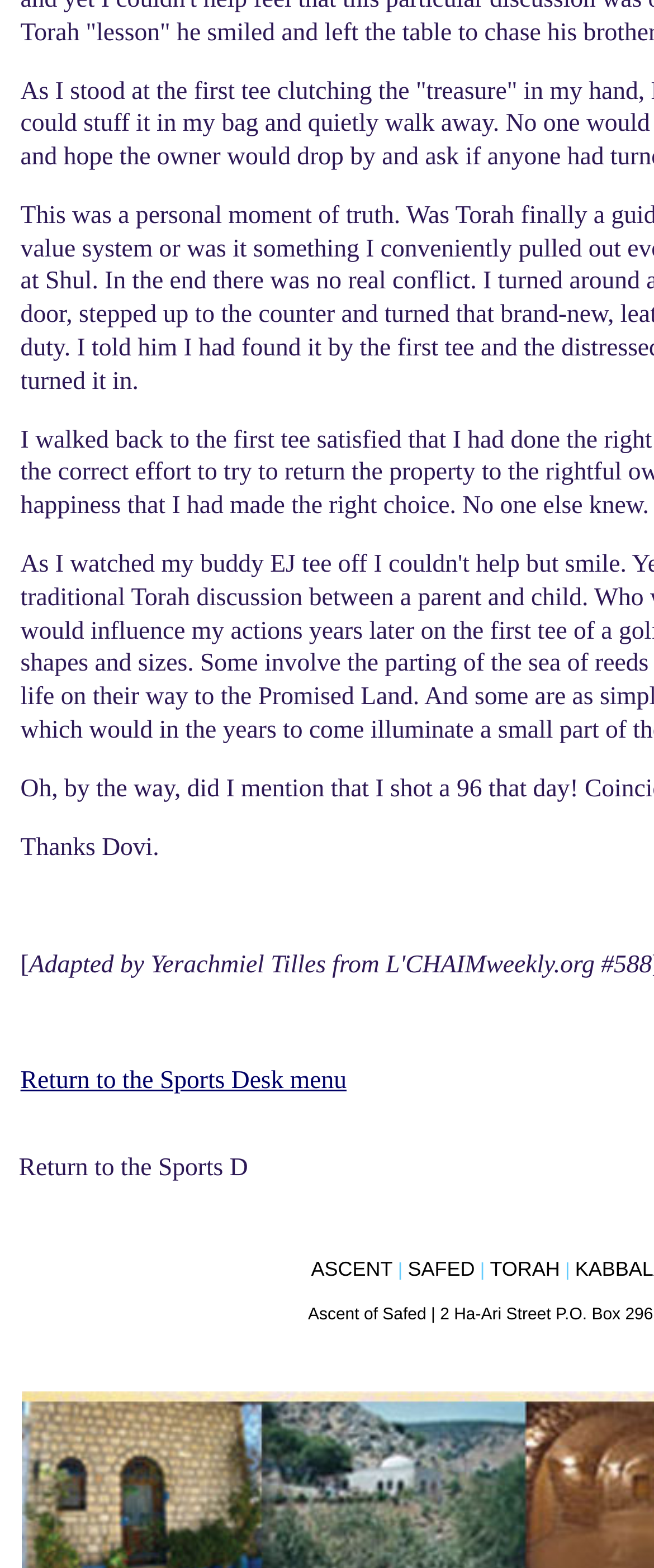Based on the visual content of the image, answer the question thoroughly: Where can the user go by clicking the link at the top?

The link 'Return to the Sports Desk menu' is located at the top of the webpage with bounding box coordinates [0.031, 0.68, 0.53, 0.699], which suggests that the user can go back to the Sports Desk menu by clicking on it.